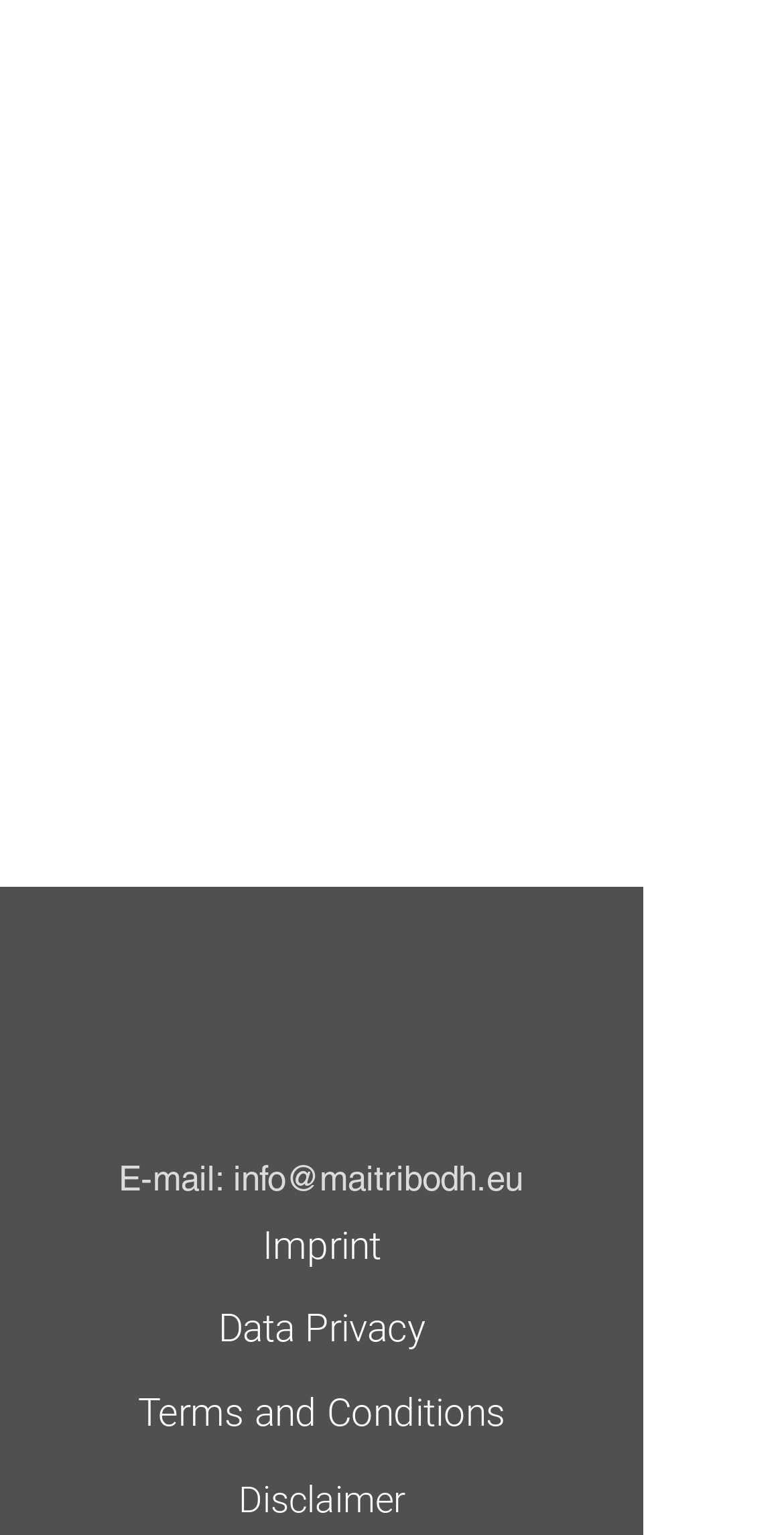Locate the bounding box coordinates of the element you need to click to accomplish the task described by this instruction: "Watch YouTube".

[0.492, 0.686, 0.582, 0.732]